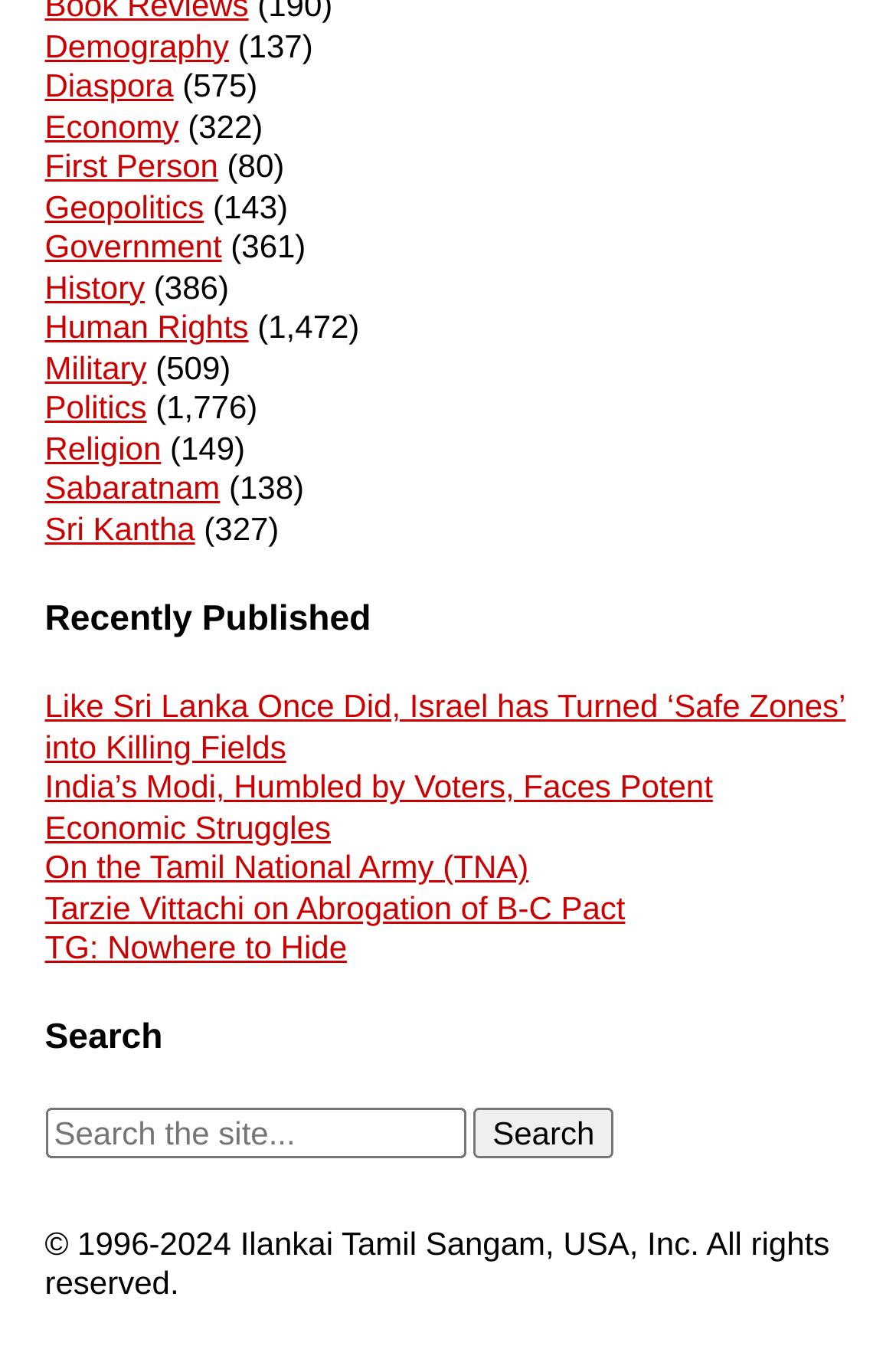Please find the bounding box for the UI element described by: "First Person".

[0.05, 0.107, 0.244, 0.134]